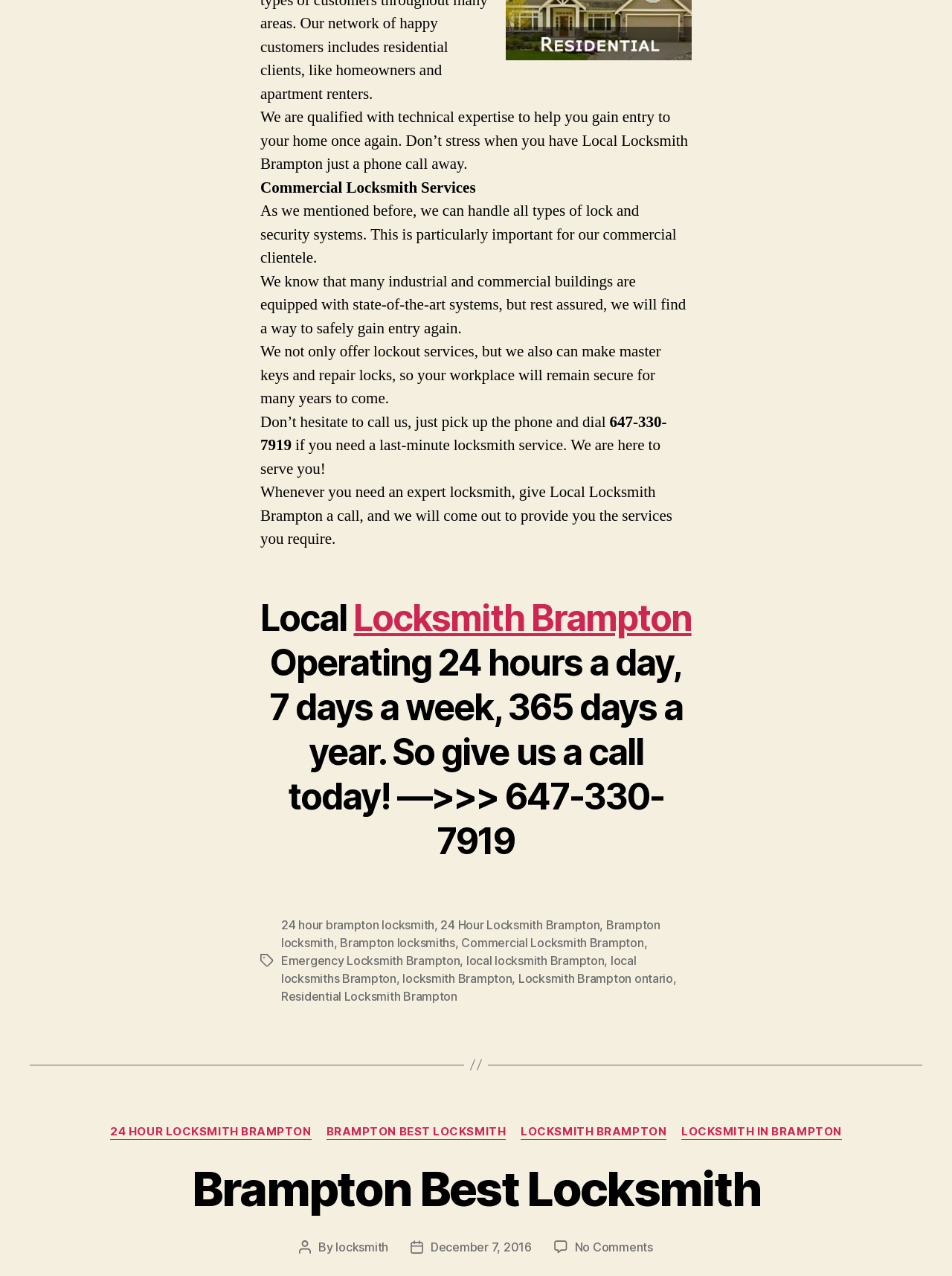Determine the bounding box coordinates of the target area to click to execute the following instruction: "Call the locksmith service."

[0.273, 0.323, 0.7, 0.357]